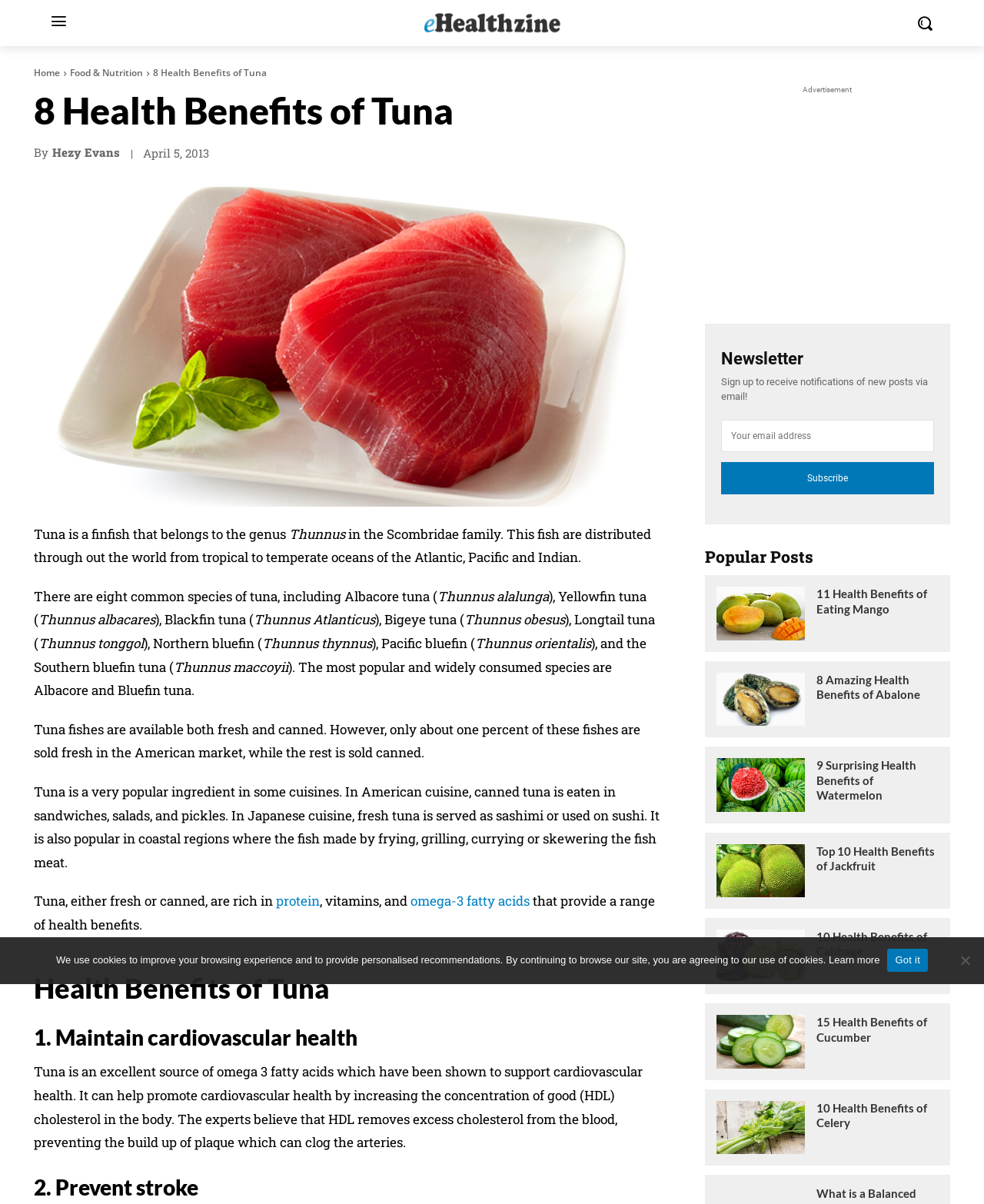Use a single word or phrase to answer the question: 
How is tuna commonly consumed in American cuisine?

In sandwiches, salads, and pickles